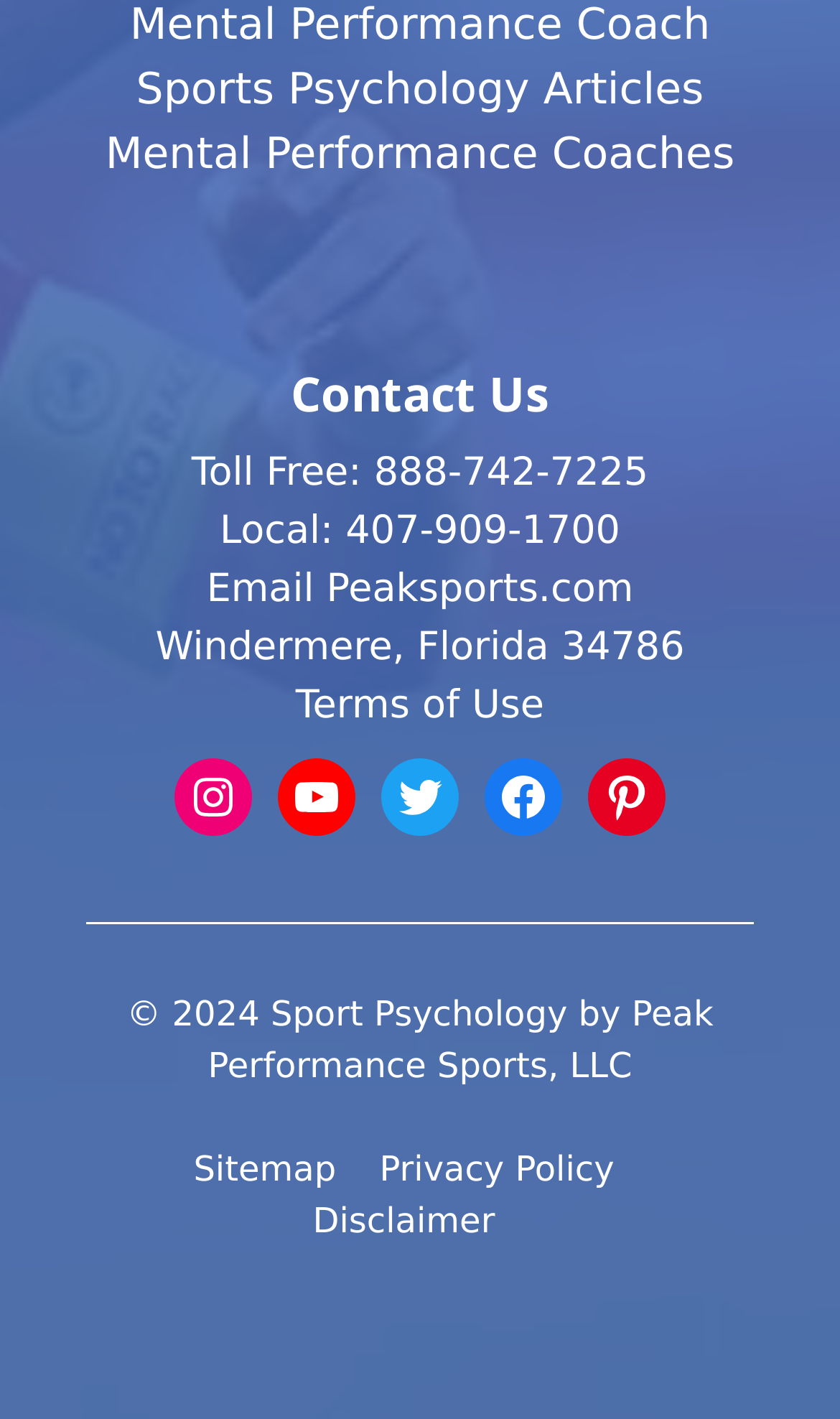Provide the bounding box coordinates in the format (top-left x, top-left y, bottom-right x, bottom-right y). All values are floating point numbers between 0 and 1. Determine the bounding box coordinate of the UI element described as: Privacy Policy

[0.452, 0.807, 0.731, 0.843]